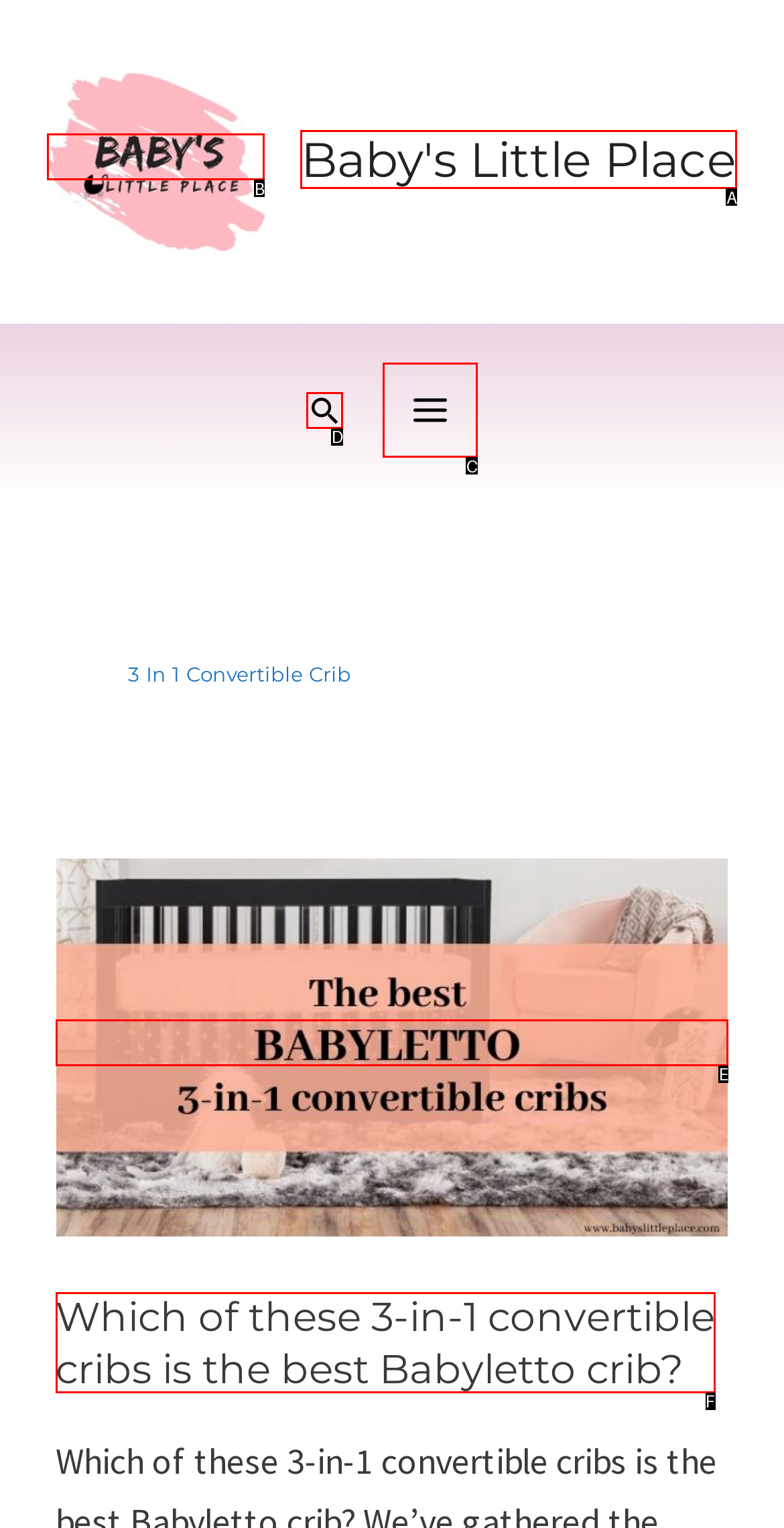Please identify the UI element that matches the description: Baby's Little Place
Respond with the letter of the correct option.

A